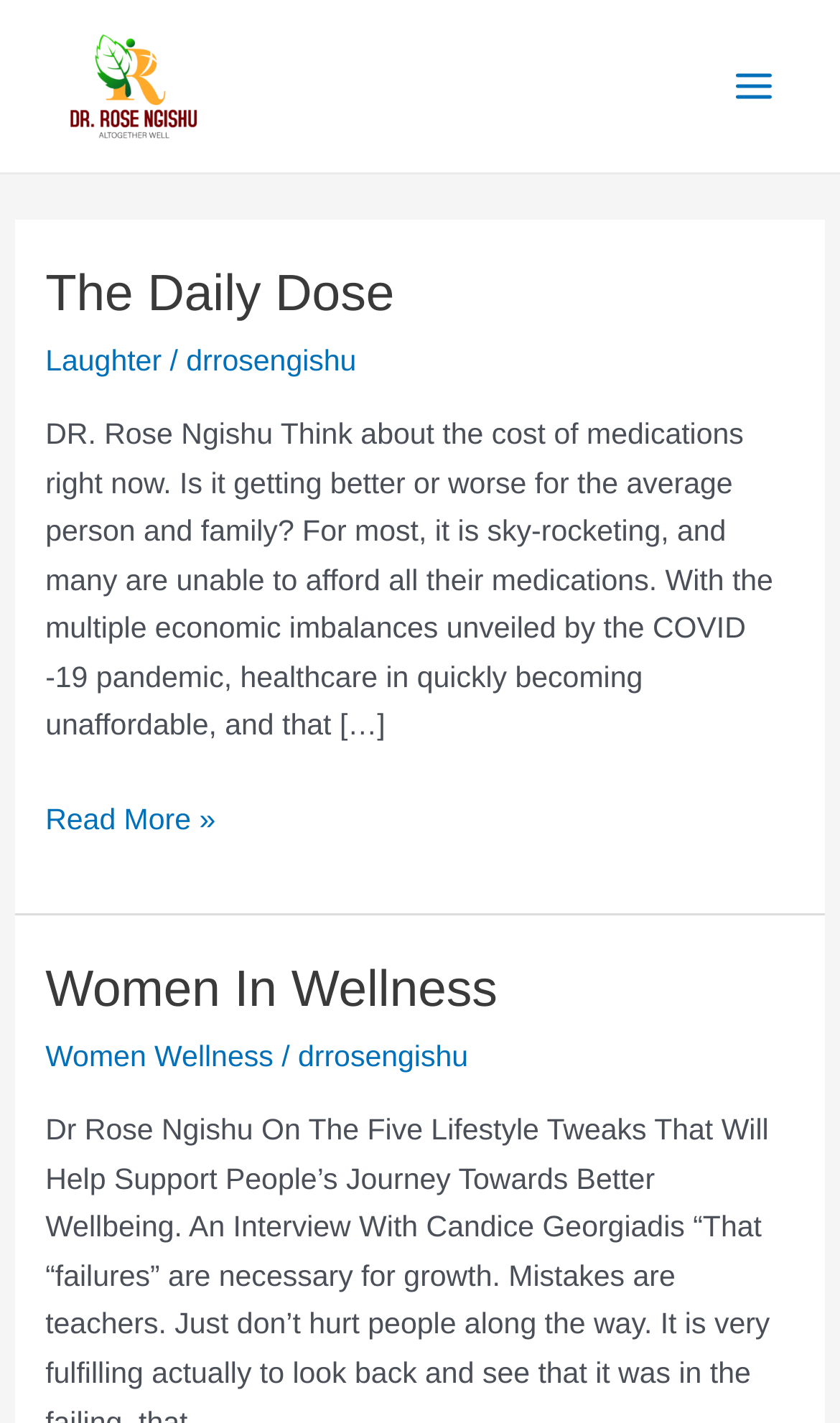Describe the entire webpage, focusing on both content and design.

The webpage is titled "Altogether Well – drrosengishu" and features a prominent link to "drrosengishu" at the top left, accompanied by an image with the same name. 

On the top right, there is a button labeled "Main Menu" with an image icon. 

The main content of the page is an article that occupies most of the screen. It starts with a heading "The Daily Dose" followed by a link to the same title. Below this, there are three links: "Laughter", a slash separator, and "drrosengishu". 

A block of text follows, discussing the rising cost of medications and the impact of the COVID-19 pandemic on healthcare affordability. This text is quite long and spans several lines. 

At the bottom of the article, there is a link to "The Daily Dose Read More »". 

Further down, there is another heading "Women In Wellness" followed by a link to the same title. Below this, there are three links: "Women Wellness", a slash separator, and "drrosengishu".